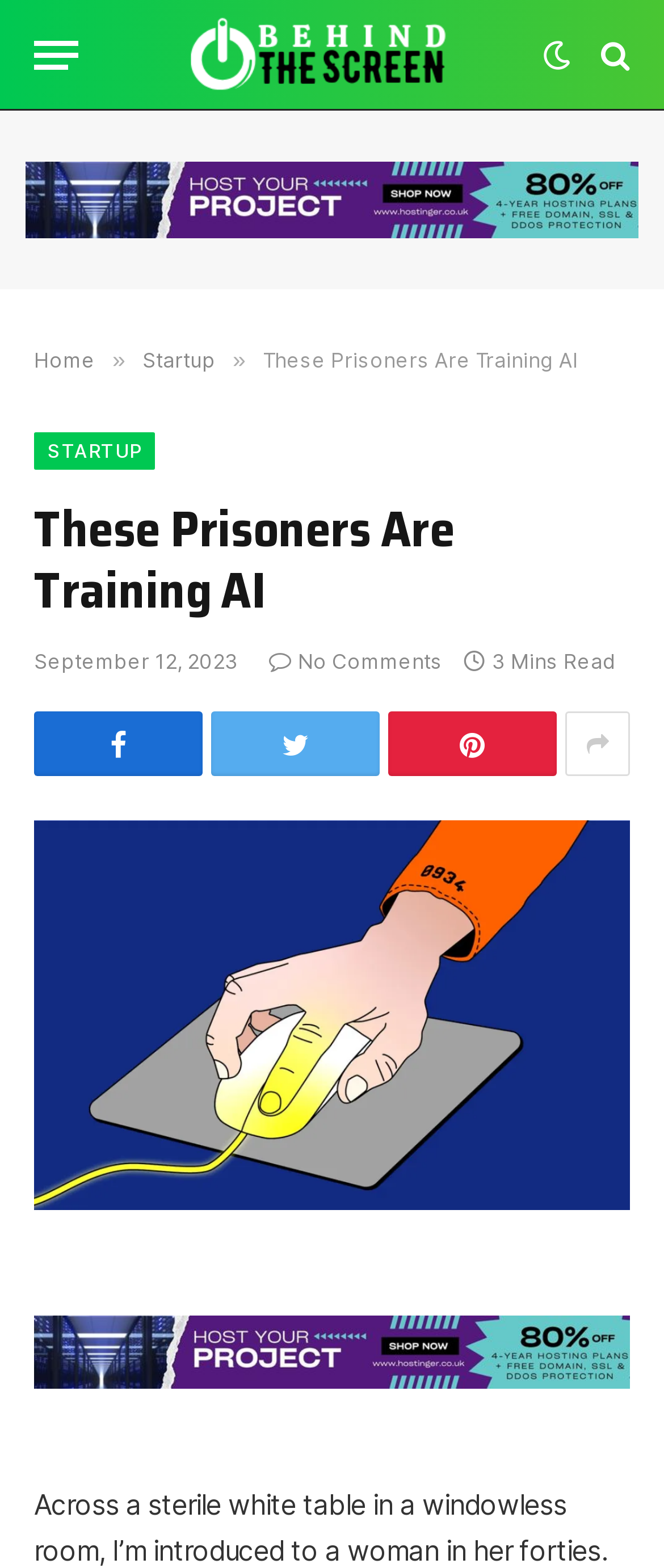Answer succinctly with a single word or phrase:
What is the position of the menu button?

Top left